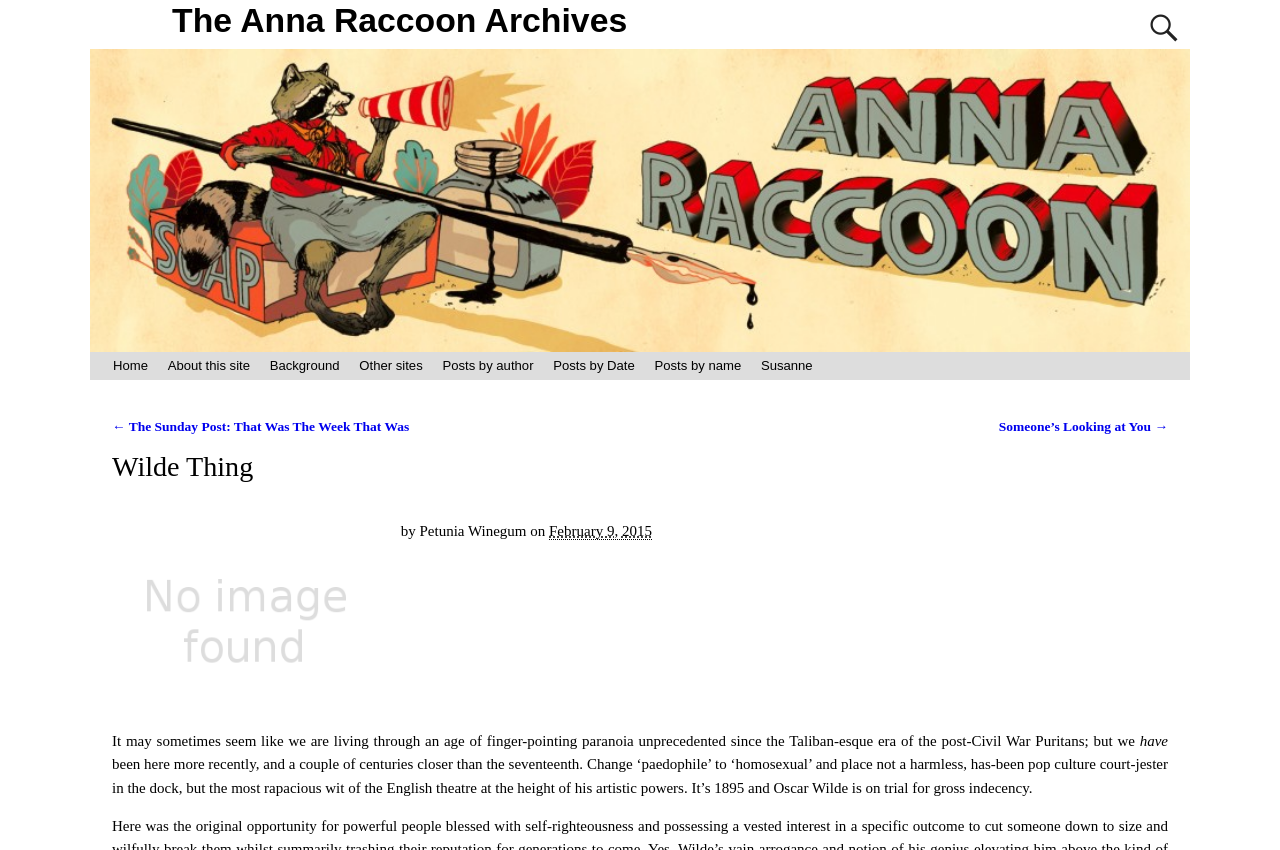Extract the text of the main heading from the webpage.

The Anna Raccoon Archives